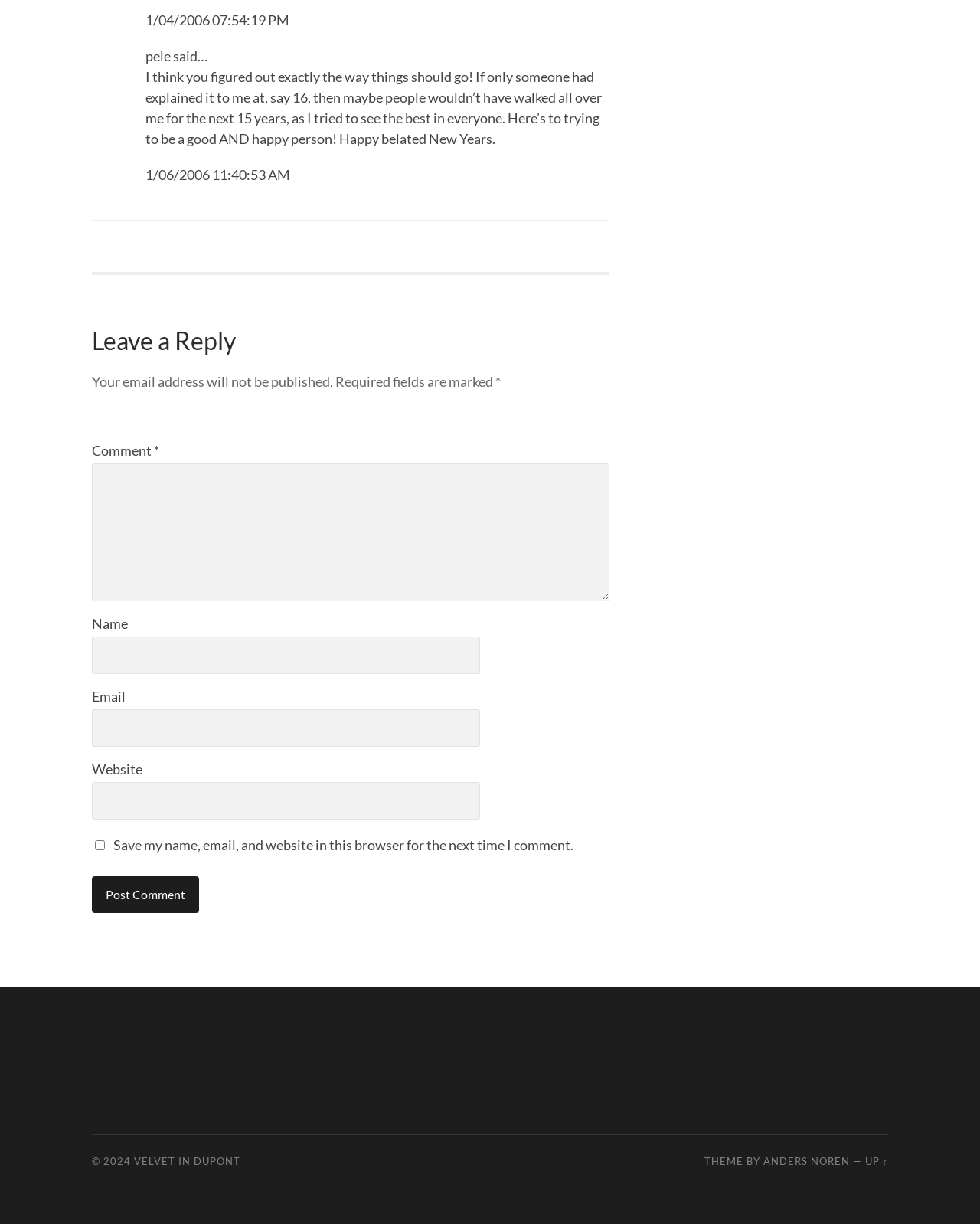Pinpoint the bounding box coordinates of the area that should be clicked to complete the following instruction: "Enter a comment". The coordinates must be given as four float numbers between 0 and 1, i.e., [left, top, right, bottom].

[0.094, 0.379, 0.622, 0.491]